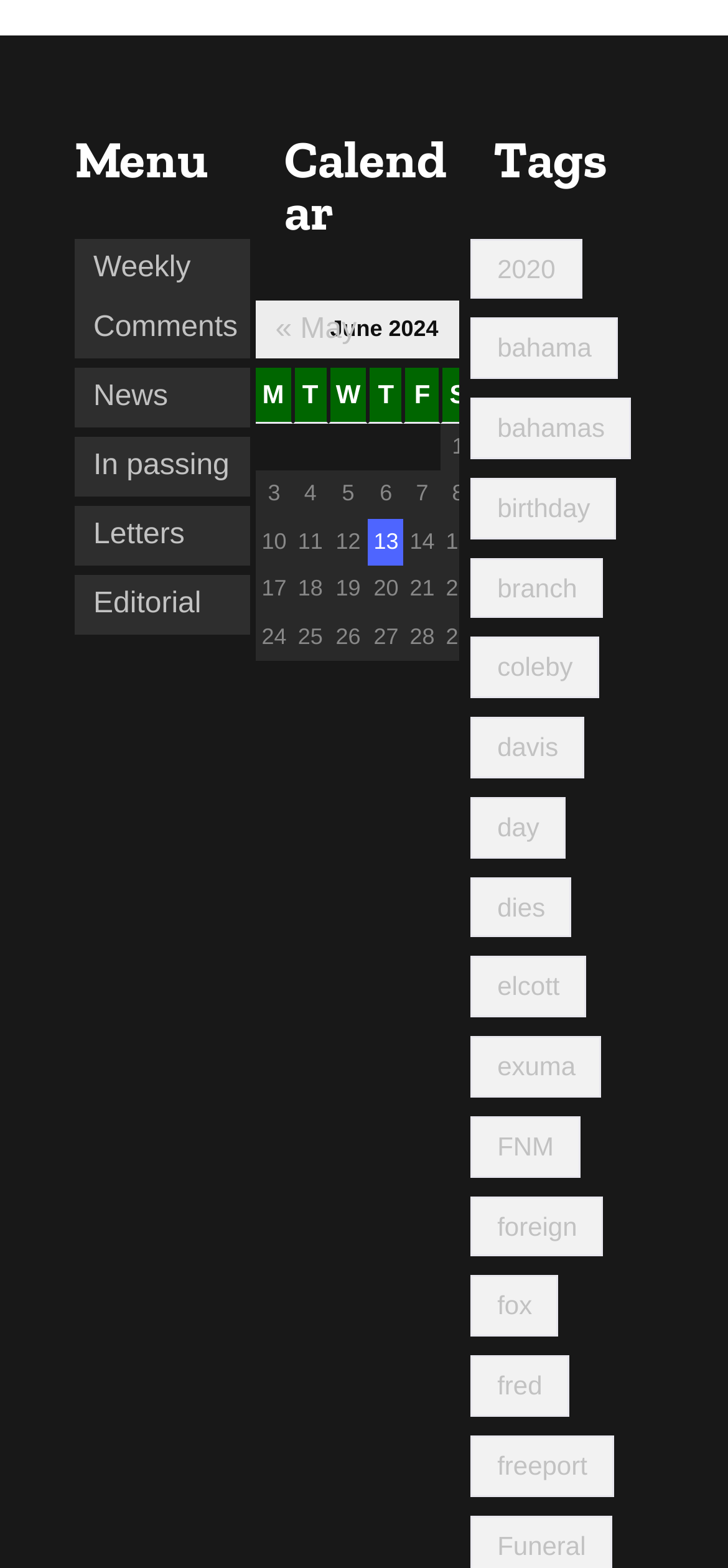Please identify the bounding box coordinates of the region to click in order to complete the task: "Click on 'Weekly Comments'". The coordinates must be four float numbers between 0 and 1, specified as [left, top, right, bottom].

[0.128, 0.152, 0.343, 0.228]